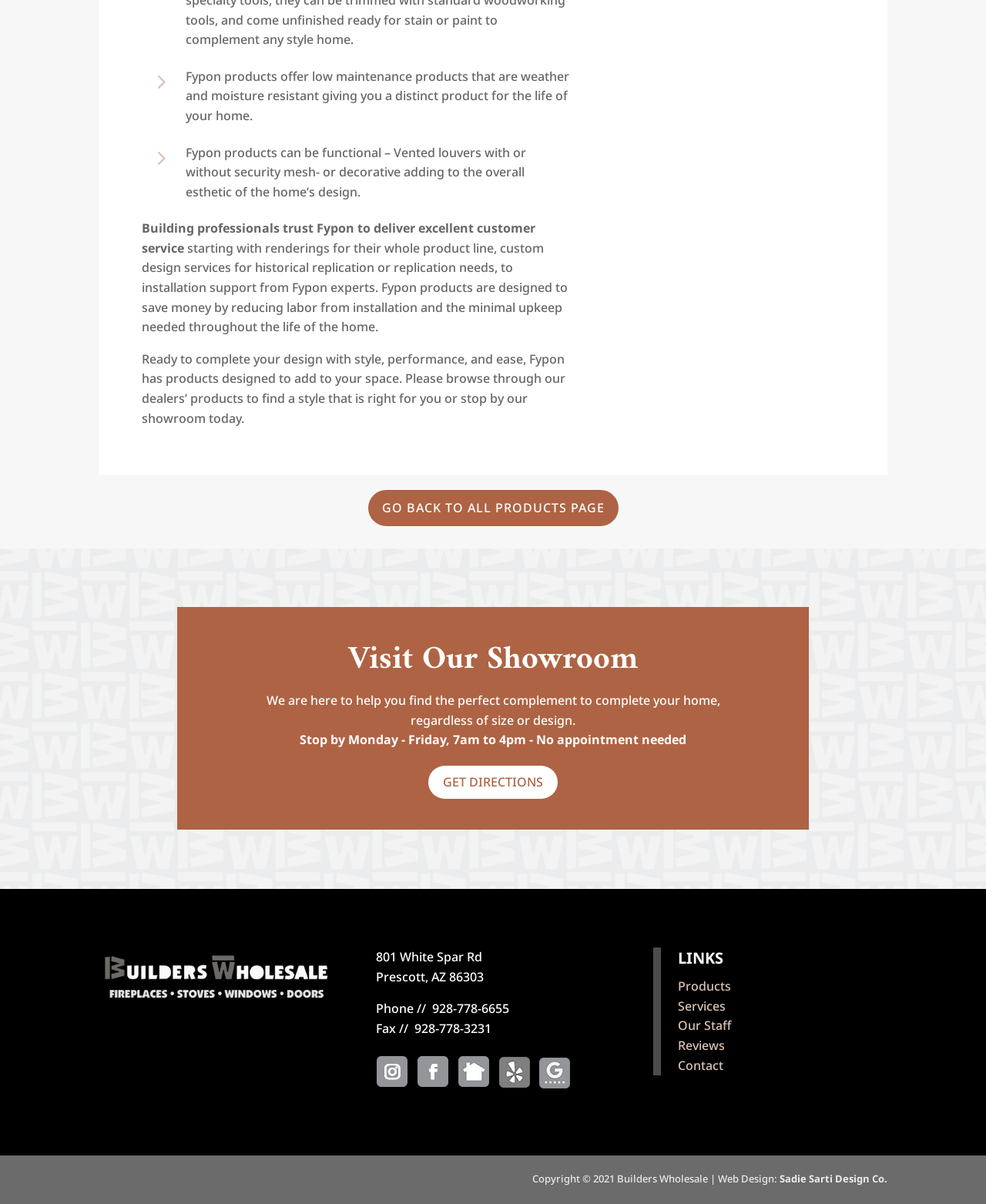Find the bounding box coordinates of the area that needs to be clicked in order to achieve the following instruction: "Visit the showroom". The coordinates should be specified as four float numbers between 0 and 1, i.e., [left, top, right, bottom].

[0.244, 0.53, 0.756, 0.574]